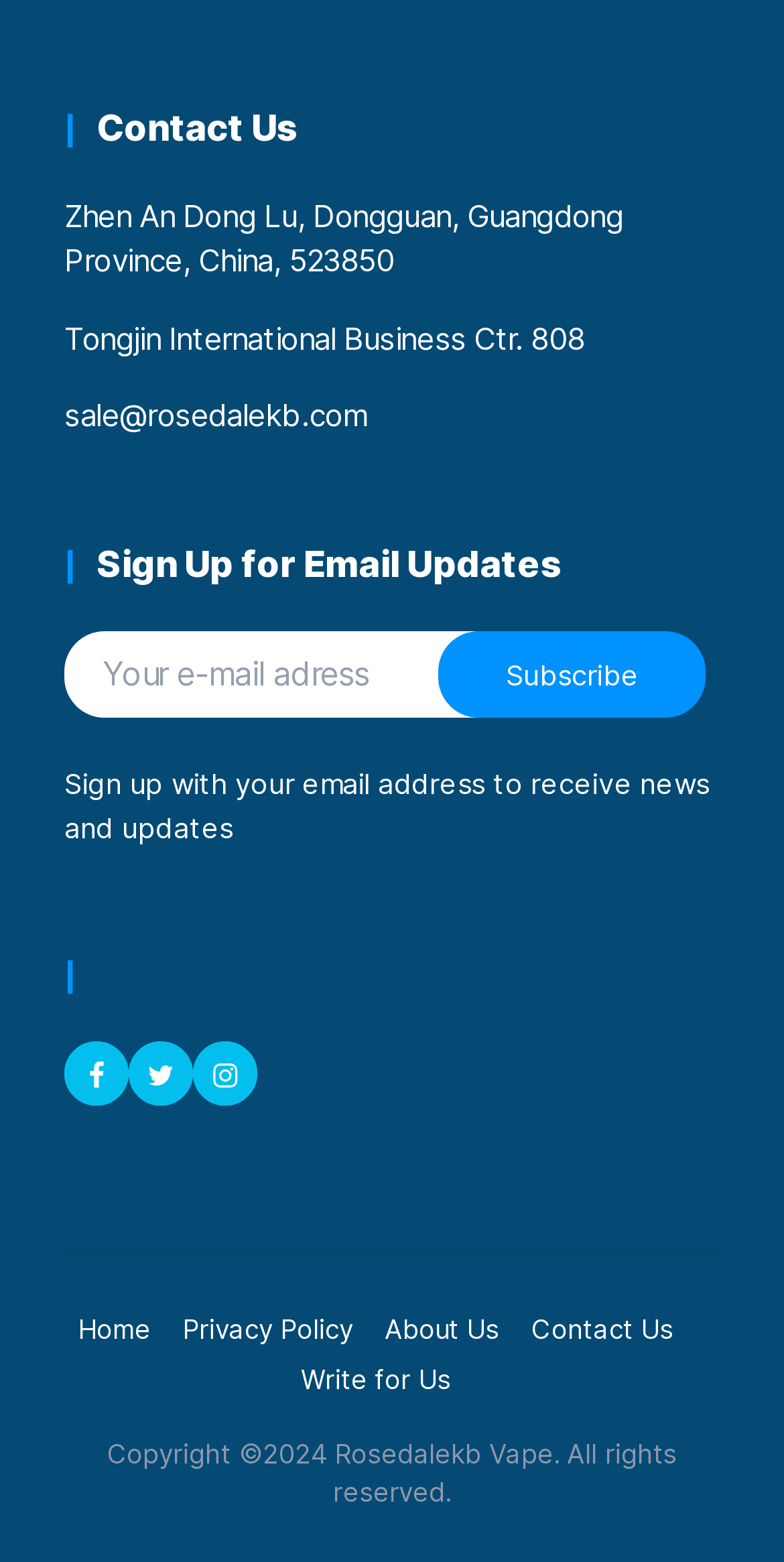What is the purpose of the textbox?
Answer the question in a detailed and comprehensive manner.

I inferred the purpose of the textbox by looking at its label 'Your e-mail adress' and its location next to the 'Subscribe' button, which suggests that it is used to sign up for email updates.